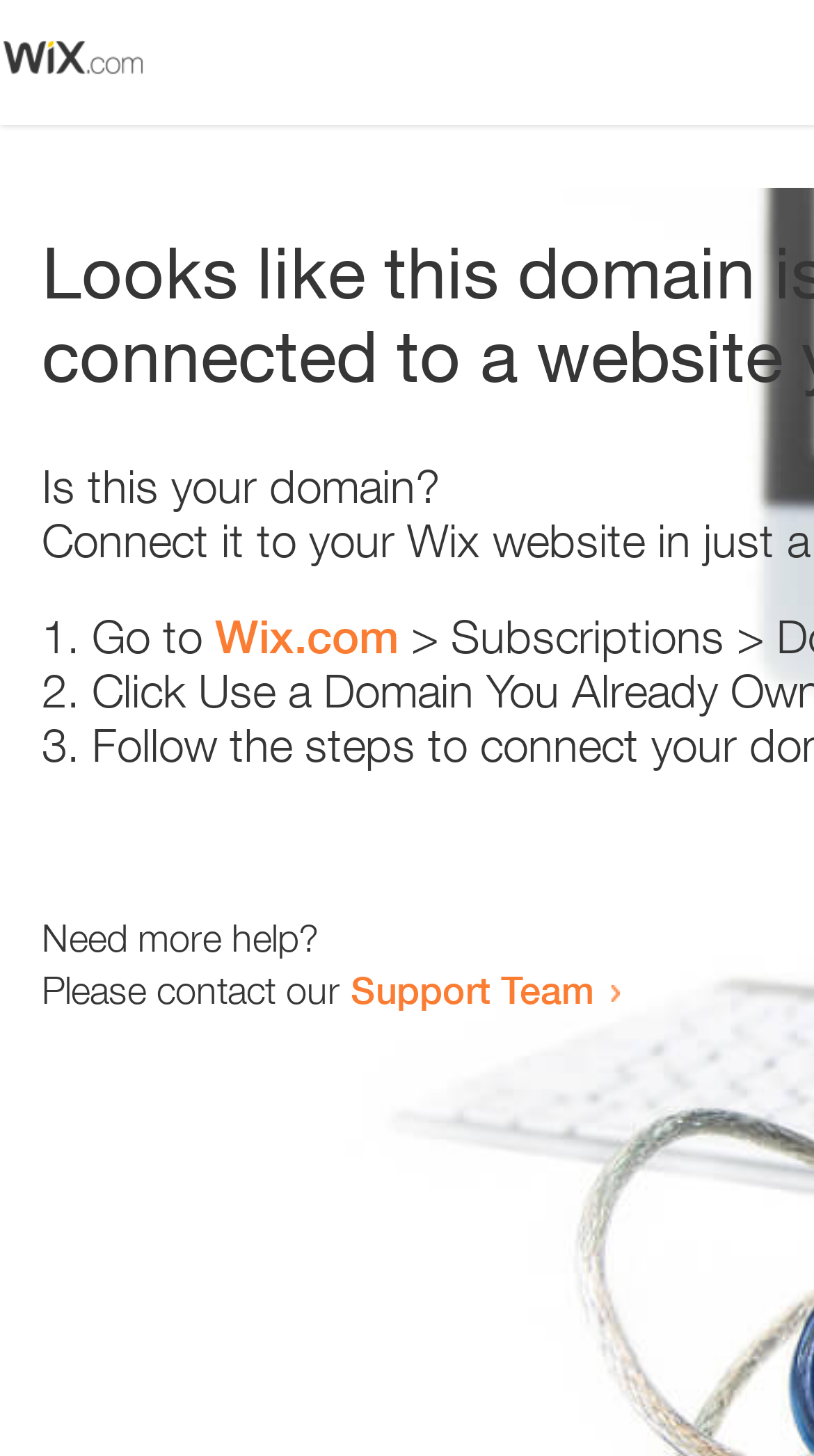Who can the user contact for more help?
Please give a detailed and elaborate explanation in response to the question.

The webpage provides a link to the 'Support Team' with the text 'Please contact our', suggesting that the user can contact the Support Team for more help.